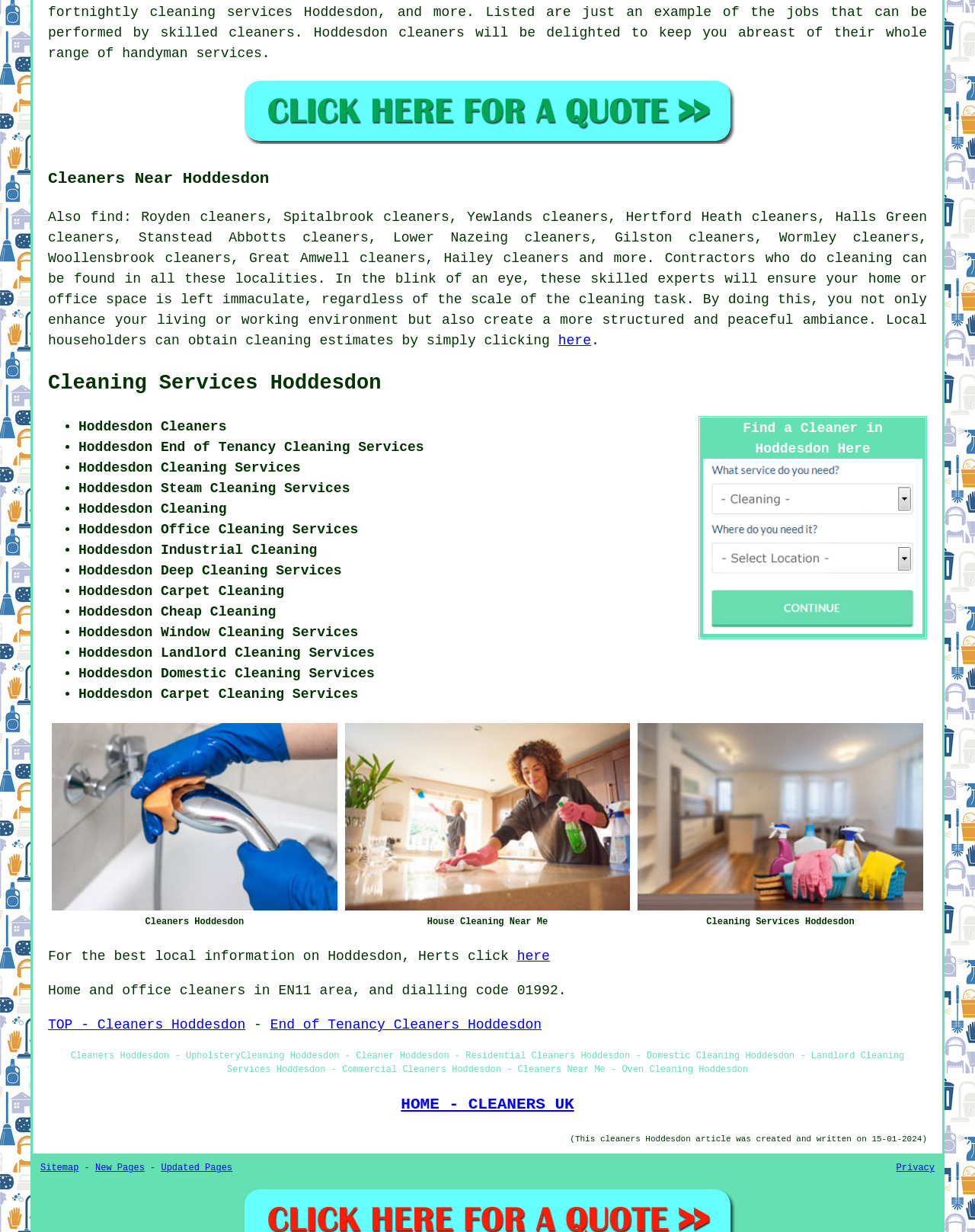What is the main service offered in Hoddesdon?
Please look at the screenshot and answer in one word or a short phrase.

Cleaning services